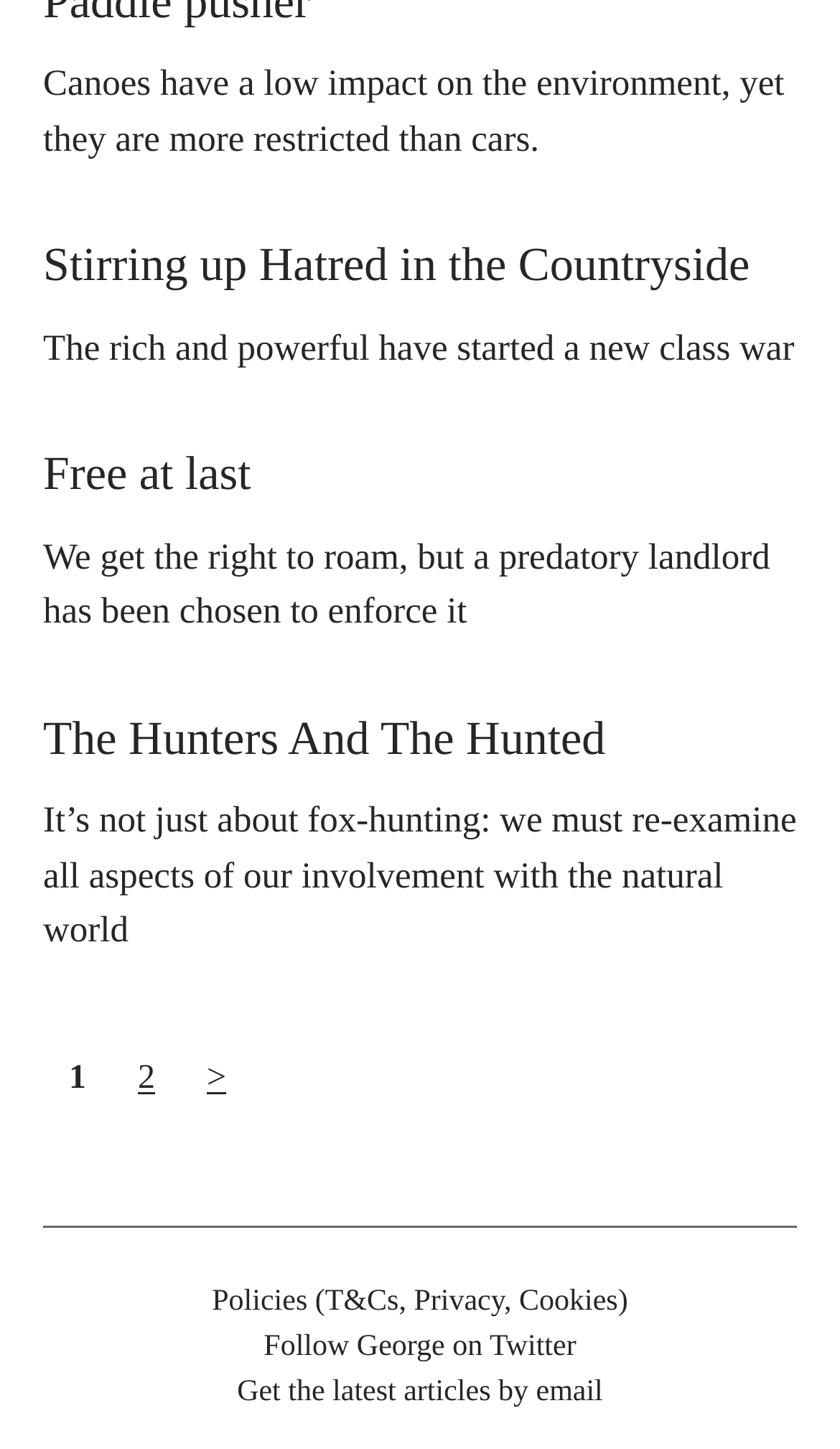Predict the bounding box of the UI element that fits this description: "Pavlvs".

None